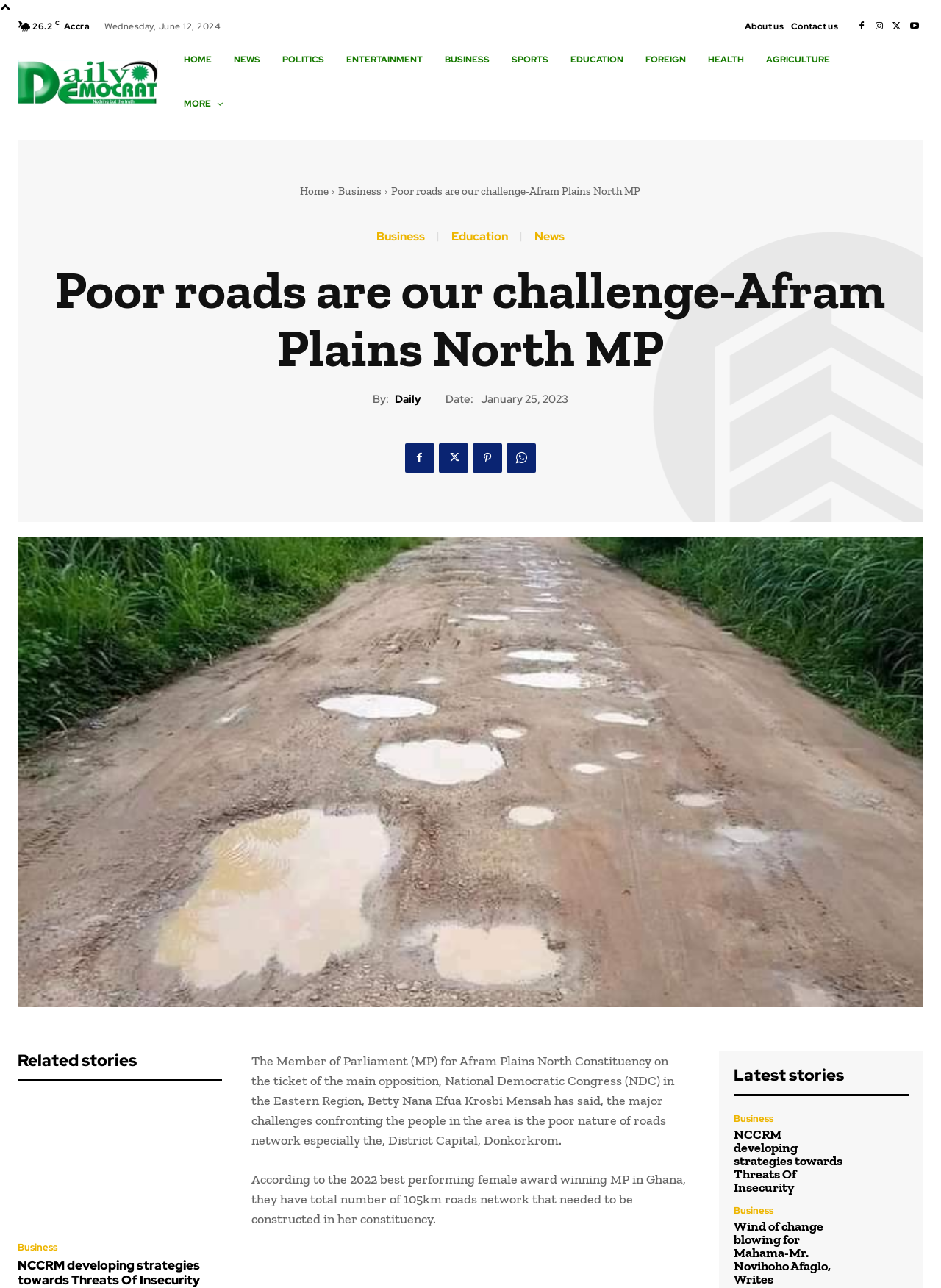Based on the provided description, "ACCEPTABLE USE POLICY", find the bounding box of the corresponding UI element in the screenshot.

None